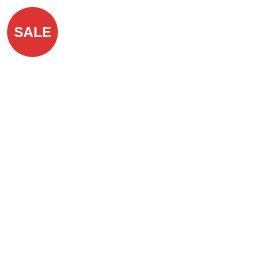What is the purpose of the 'SALE' badge?
Kindly give a detailed and elaborate answer to the question.

The 'SALE' badge is strategically placed to catch the viewer's attention and convey an urgent opportunity for customers to grab the product while the sale lasts, ultimately driving interest and engagement among potential buyers.